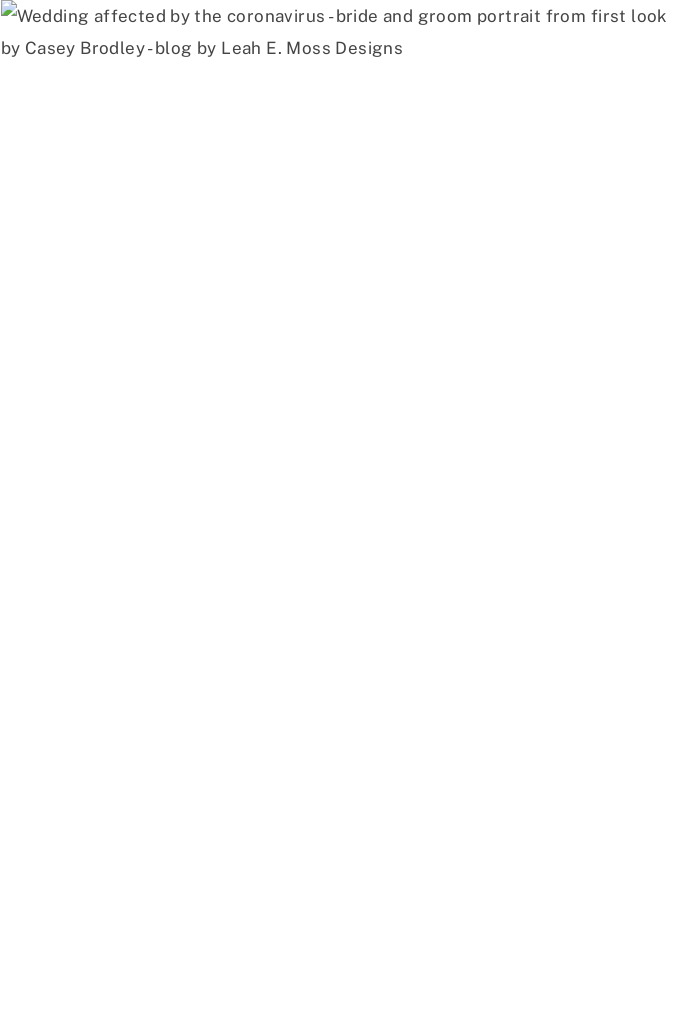Compose an extensive description of the image.

The image captures a poignant moment between a bride and groom, taken during their first look. This intimate portrait reflects the unique emotions surrounding weddings impacted by the coronavirus pandemic. The photograph, crafted by Casey Brodley, showcases the couple's connection and resilience during an unprecedented time. This image is part of a blog by Leah E. Moss Designs, which explores the beauty and challenges of weddings in the context of COVID-19. It serves as a reminder of love's enduring power amidst adversity.